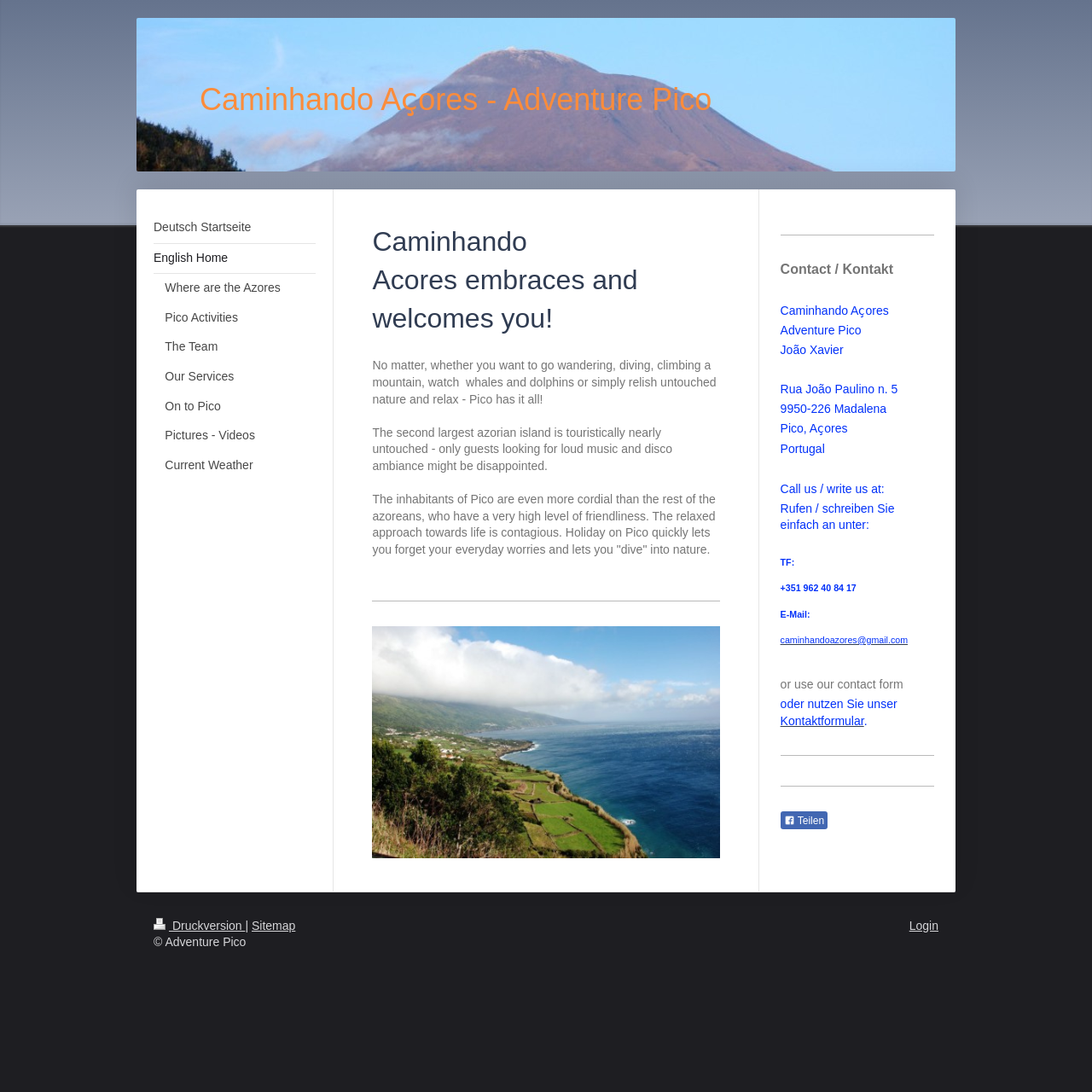Give a detailed account of the webpage's layout and content.

This webpage is about Caminhando Azores, a tourism service provider. At the top, there is a logo with the text "Caminhando Azores - Adventure Pico" and a navigation menu with links to different pages, including "Deutsch Startseite", "English Home", and others.

Below the navigation menu, there is a heading that welcomes visitors to Caminhando Azores, followed by a paragraph of text that describes the beauty of Pico, one of the Azores islands. The text highlights the island's natural attractions, such as whales and dolphins, and its relaxed atmosphere.

Further down, there are more paragraphs of text that provide more information about Pico and its inhabitants. The text is divided into sections, with headings that separate the different topics.

On the right side of the page, there is a contact section with the company's address, phone number, and email address. There is also a link to a contact form and a button to share the page on social media.

At the bottom of the page, there are links to a print version, a sitemap, and a login page. There is also a copyright notice that reads "© Adventure Pico".

Throughout the page, there are several images, including a logo and a social media sharing icon. The overall layout is clean and easy to navigate, with clear headings and concise text.